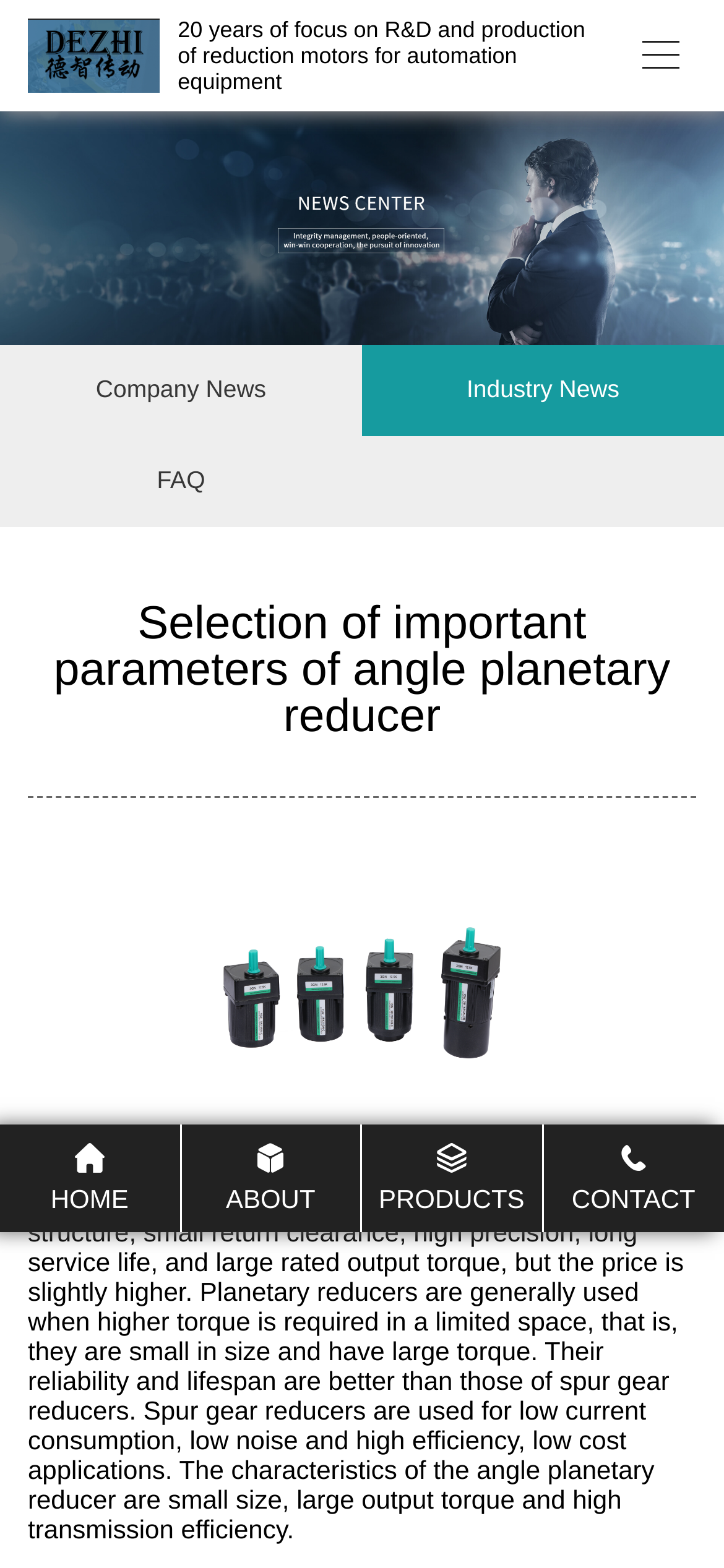Find the bounding box coordinates for the HTML element specified by: "Products".

[0.5, 0.729, 0.747, 0.774]